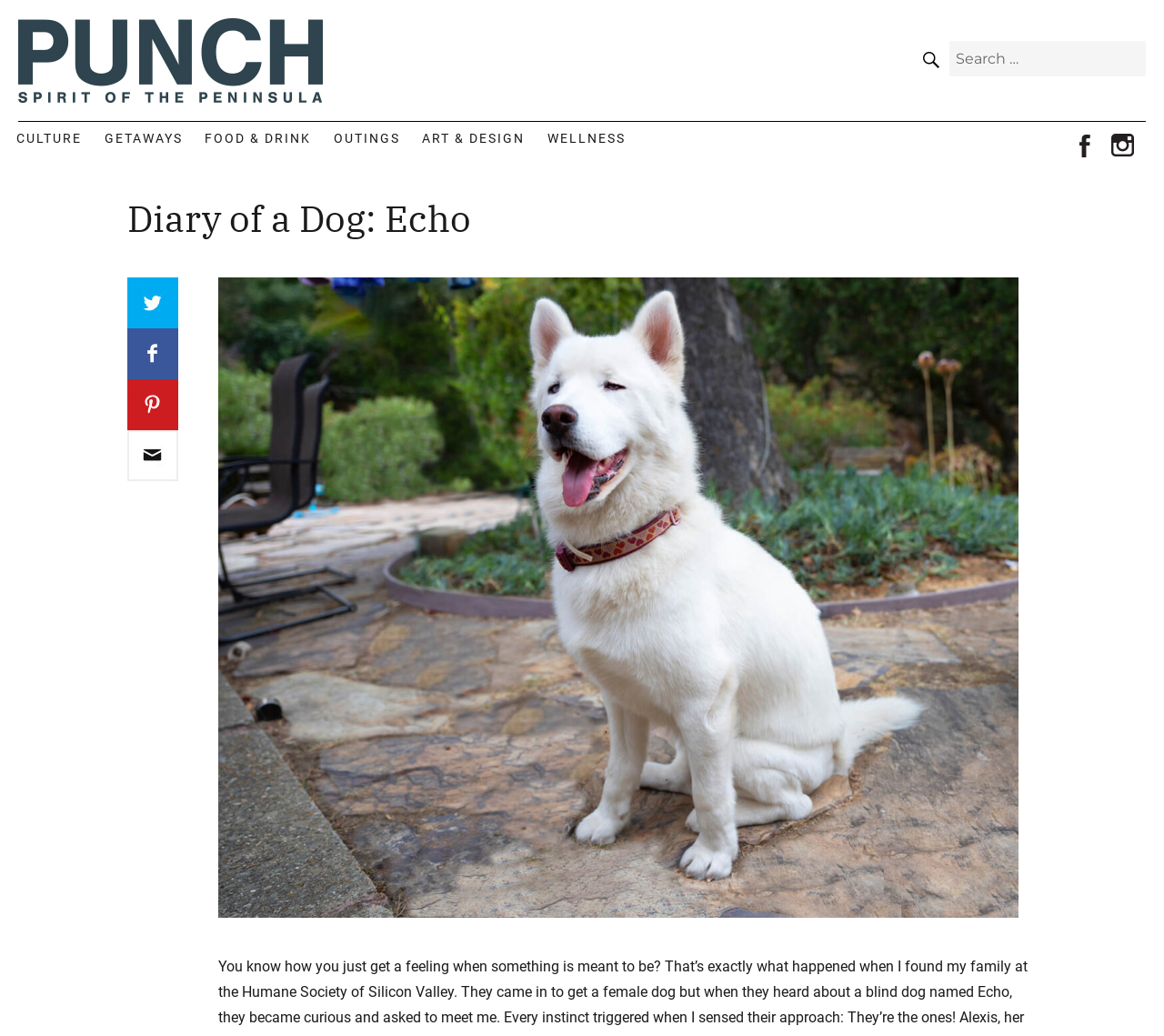What is the text of the search placeholder?
Based on the screenshot, answer the question with a single word or phrase.

Search for: